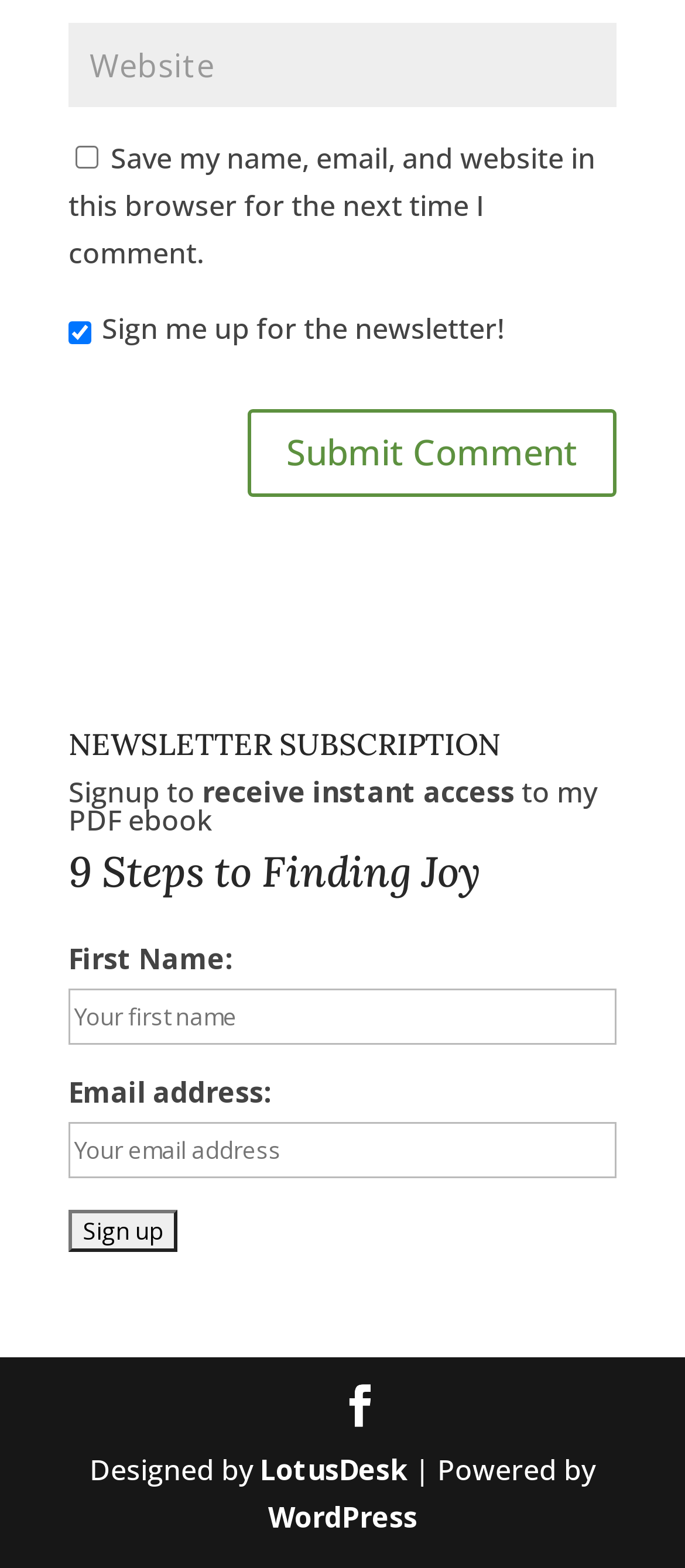Determine the bounding box coordinates of the area to click in order to meet this instruction: "Submit comment".

[0.362, 0.261, 0.9, 0.317]